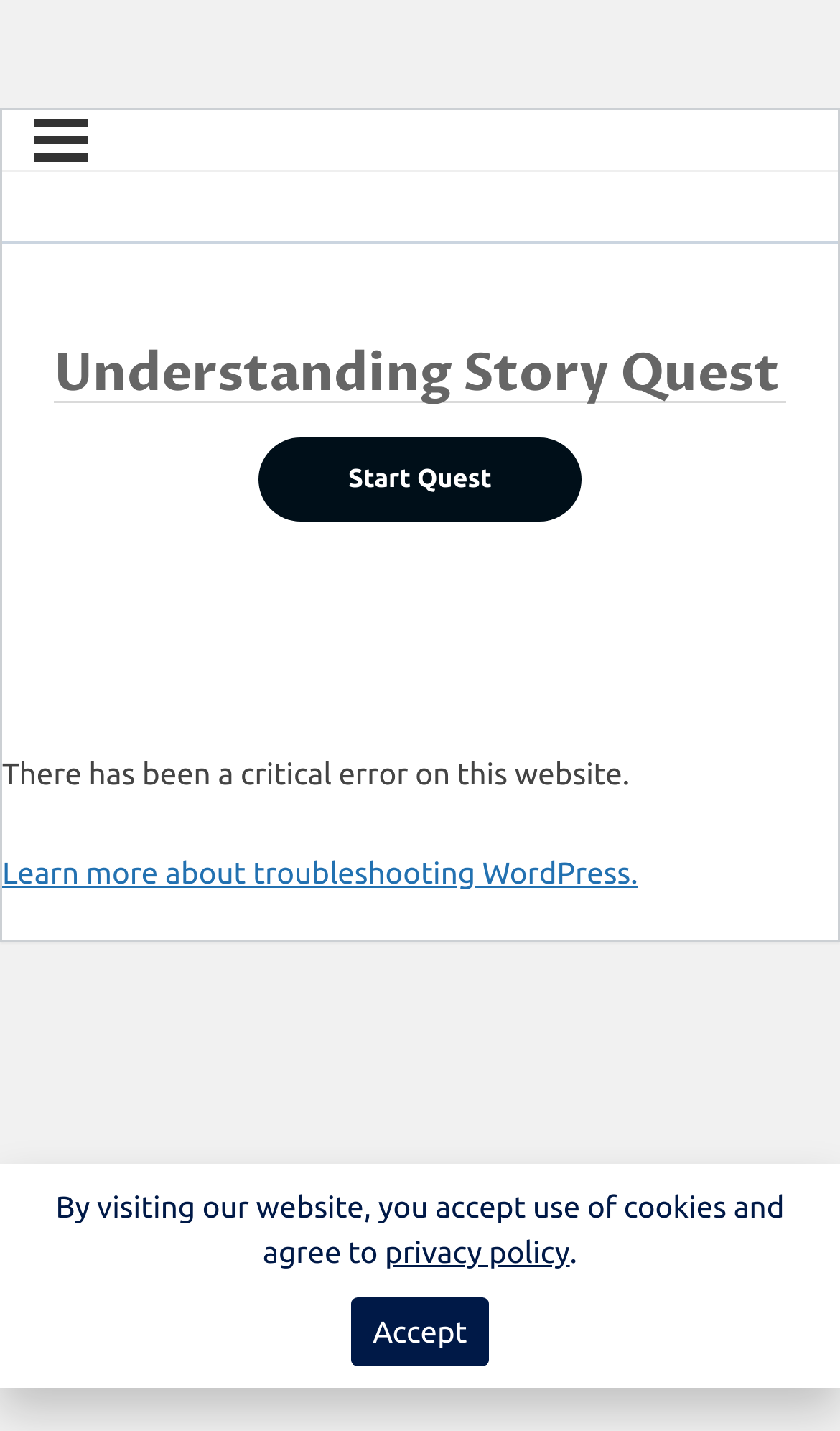What is the link at the bottom related to?
Based on the image, give a concise answer in the form of a single word or short phrase.

Privacy policy